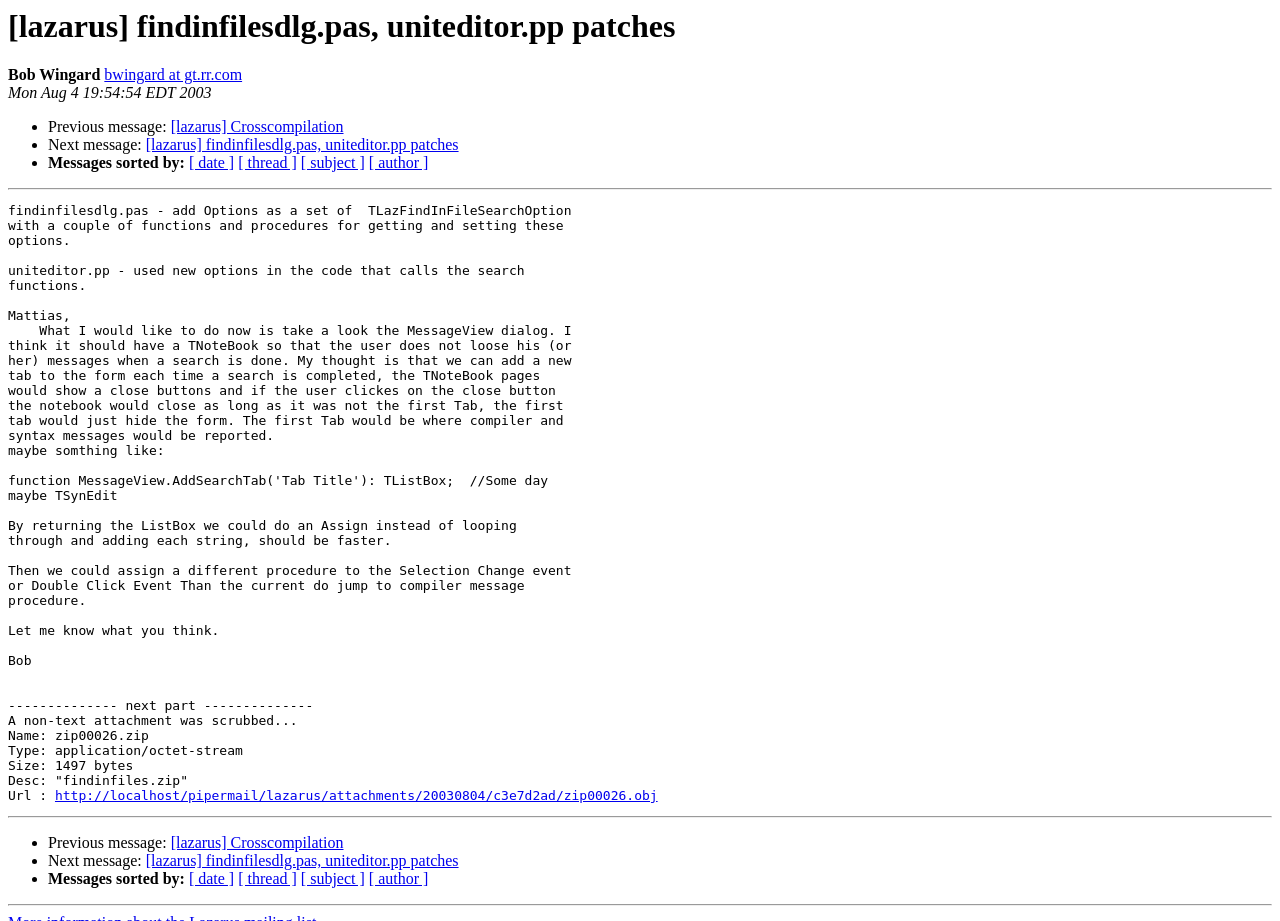Please provide the bounding box coordinates in the format (top-left x, top-left y, bottom-right x, bottom-right y). Remember, all values are floating point numbers between 0 and 1. What is the bounding box coordinate of the region described as: [lazarus] findinfilesdlg.pas, uniteditor.pp patches

[0.114, 0.926, 0.358, 0.944]